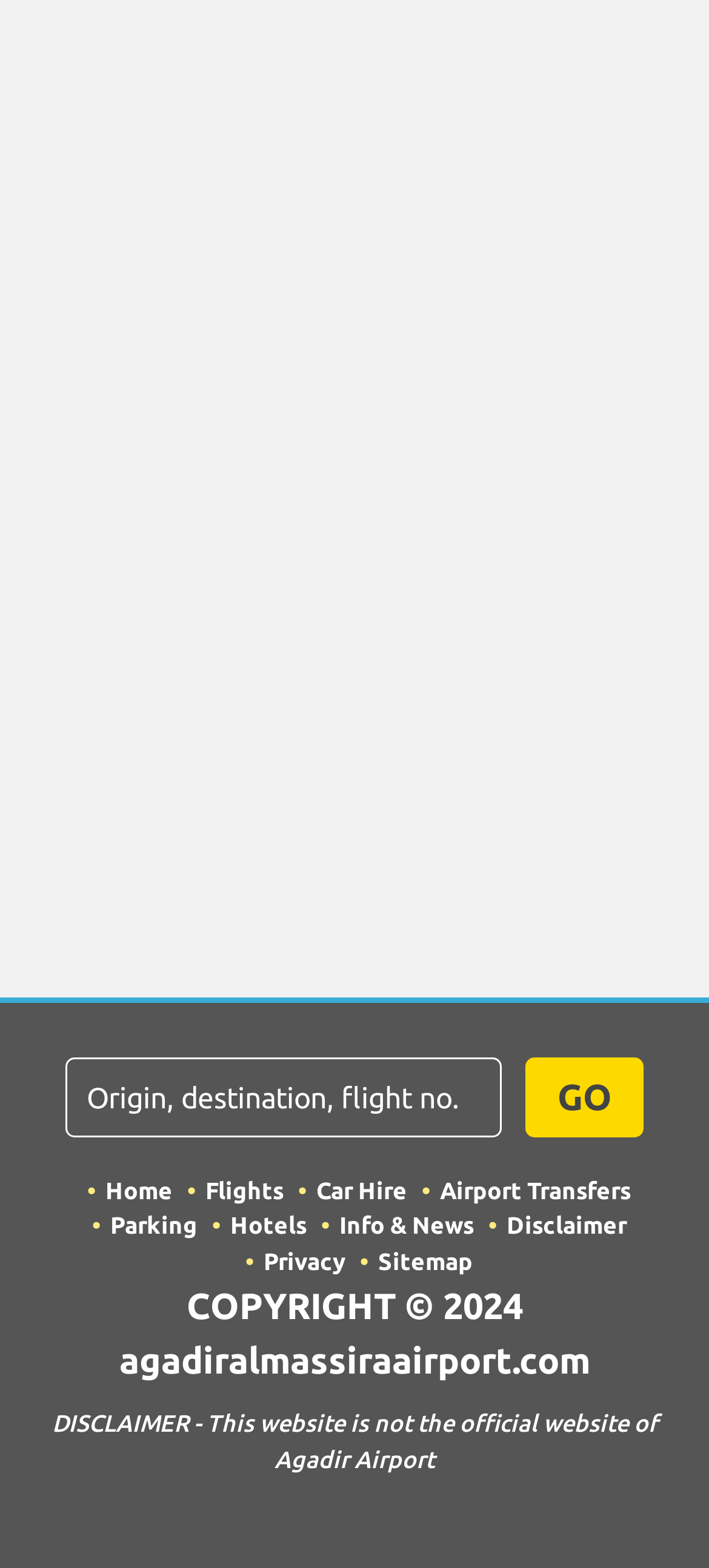Please mark the clickable region by giving the bounding box coordinates needed to complete this instruction: "View airport transfers".

[0.582, 0.75, 0.89, 0.767]